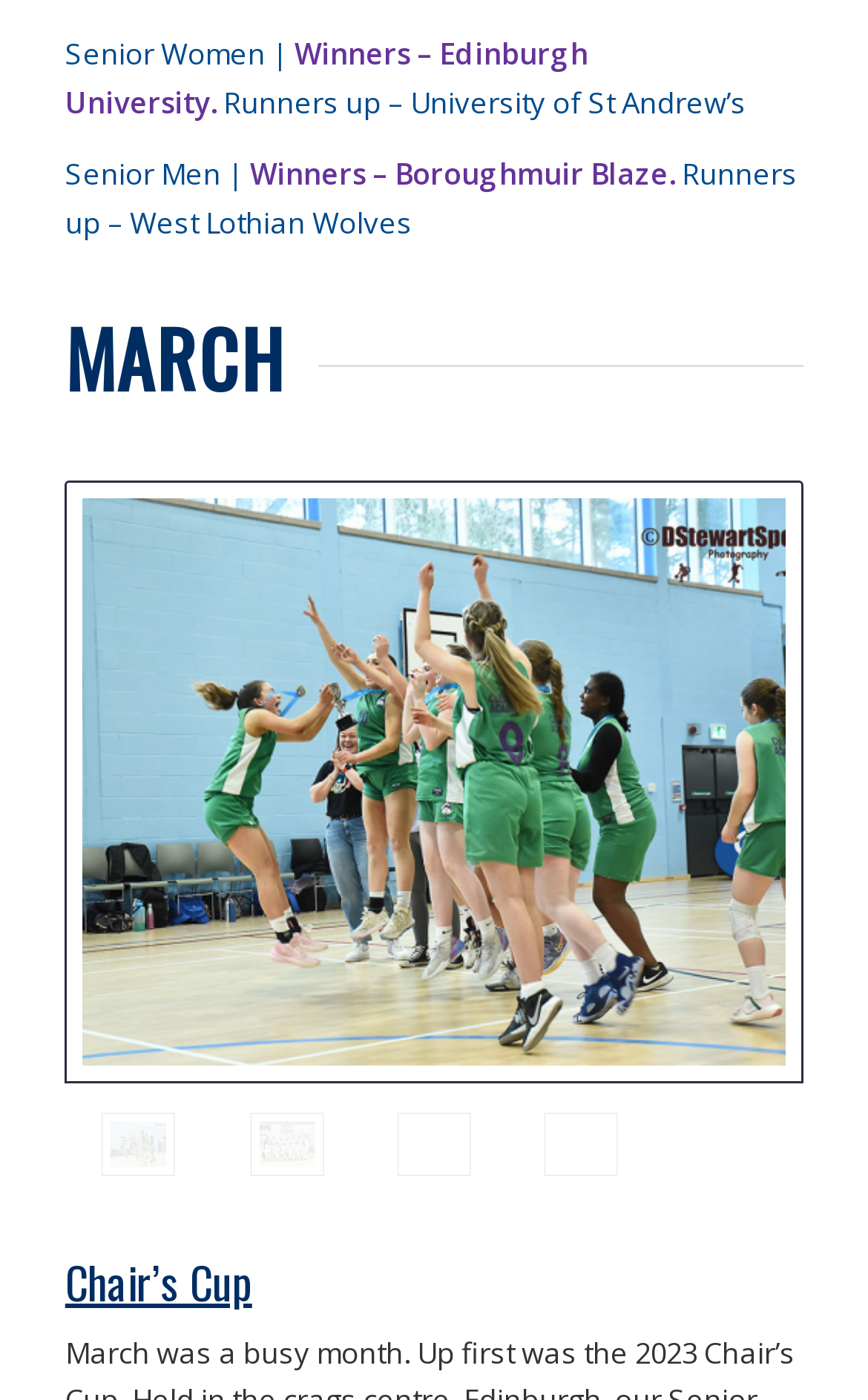What is the name of the cup mentioned at the bottom of the webpage?
Please ensure your answer is as detailed and informative as possible.

The answer can be found in the heading element 'Chair’s Cup' located at the bottom of the webpage, which suggests that the Chair’s Cup is a significant award or competition mentioned on the webpage.